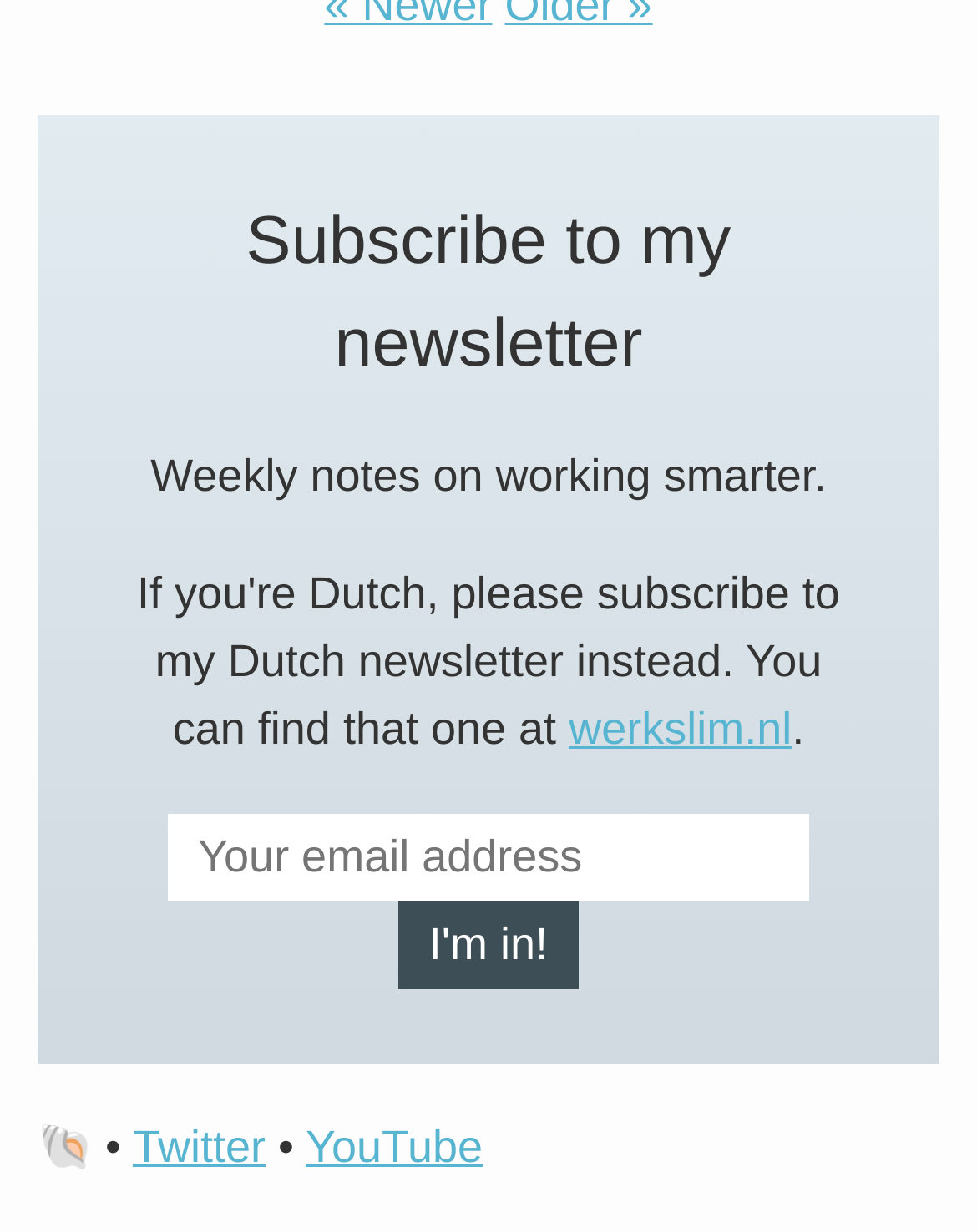Based on the image, please respond to the question with as much detail as possible:
What is the purpose of the textbox?

The textbox is labeled 'Your email address' and is located below the heading 'Subscribe to my newsletter', indicating that it is used to input an email address to subscribe to the newsletter.